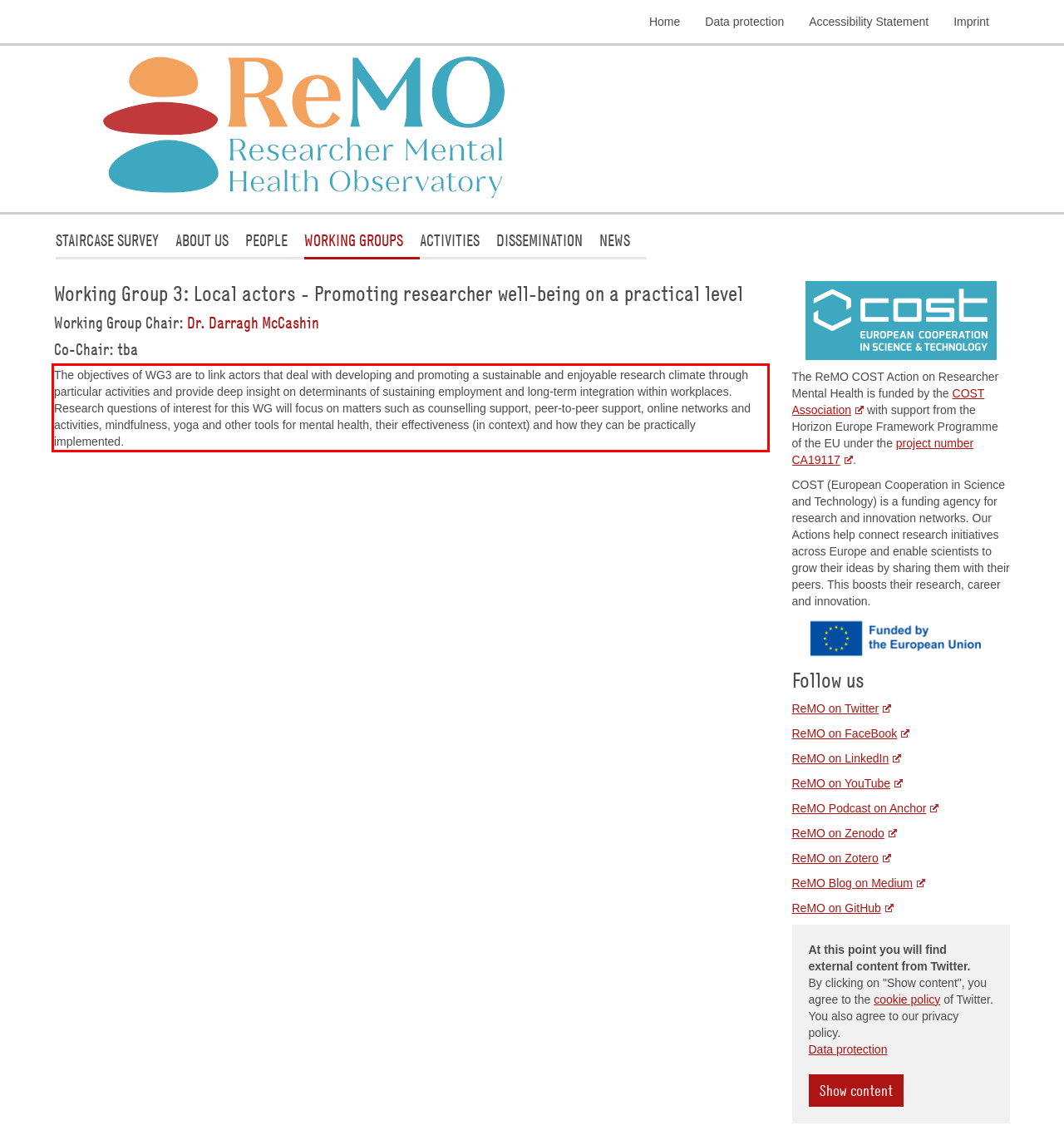Using the provided screenshot, read and generate the text content within the red-bordered area.

The objectives of WG3 are to link actors that deal with developing and promoting a sustainable and enjoyable research climate through particular activities and provide deep insight on determinants of sustaining employment and long-term integration within workplaces. Research questions of interest for this WG will focus on matters such as counselling support, peer-to-peer support, online networks and activities, mindfulness, yoga and other tools for mental health, their effectiveness (in context) and how they can be practically implemented.